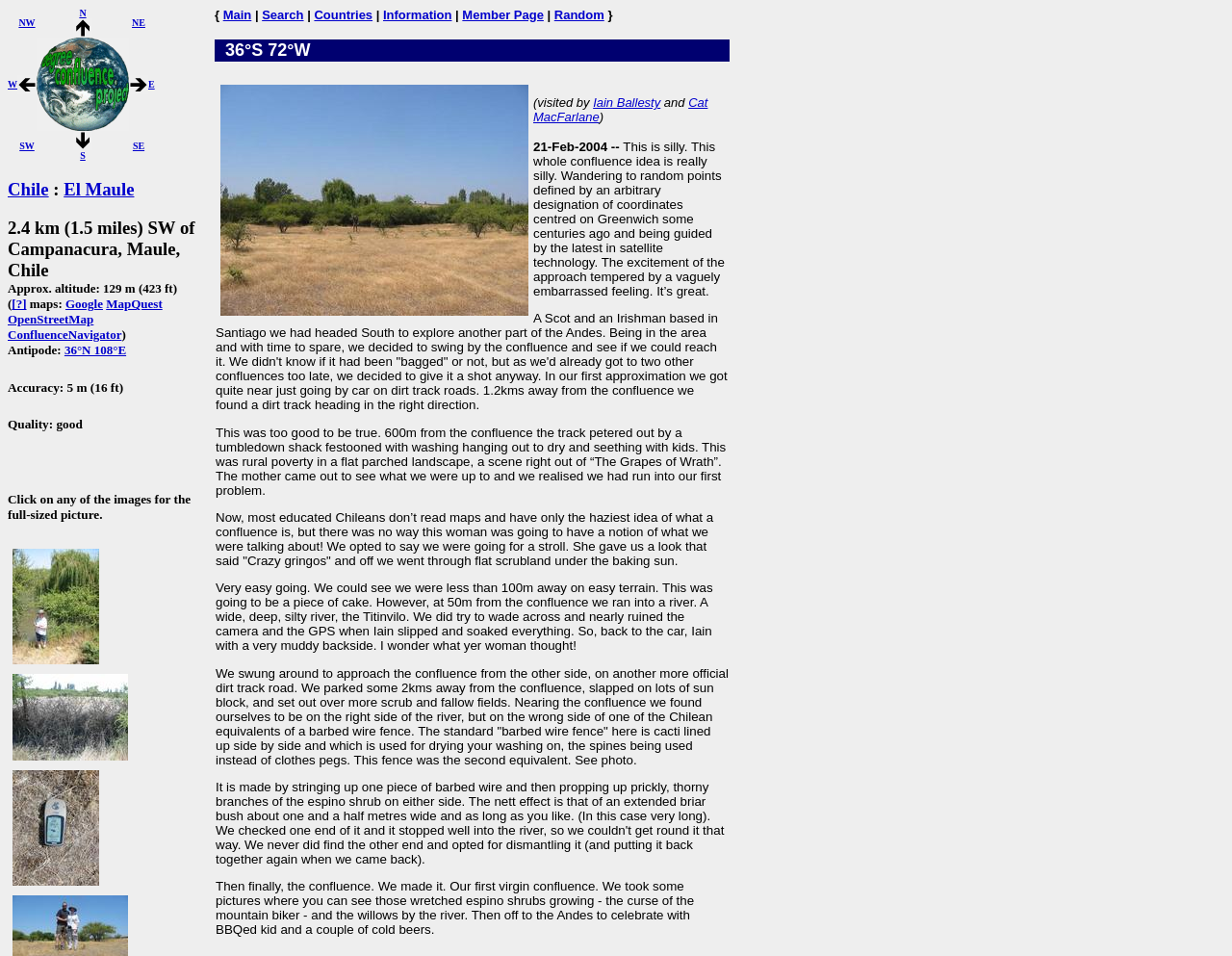Provide a thorough summary of the webpage.

The webpage is about the Degree Confluence Project, specifically a confluence point in Chile. At the top, there is a table with links to different directions, including NW, N, NE, W, E, SW, S, and SE. Below this table, there is a heading that reads "Chile : El Maule" with links to "Chile" and "El Maule". 

Further down, there is a section that provides information about the confluence point, including its location, altitude, and antipode. There are also links to various maps, such as Google Map, MapQuest, and OpenStreetMap.

The webpage then displays several headings, including "Accuracy: 5 m (16 ft)", "Quality: good", and "Click on any of the images for the full-sized picture." Below these headings, there are links to images with captions, such as "#2: 50m to go from the East. The Titinvilo River" and "#3: 60m to go from the West. A local fence."

On the right side of the page, there is a navigation menu with links to "Main", "Search", "Countries", "Information", "Member Page", and "Random". 

At the bottom of the page, there is a table with a confluence point's coordinates and a description of the visit to the confluence point. The description is a personal account of two people, Iain and Cat, who visited the confluence point on February 21, 2004. They share their experience of approaching the confluence point, including their encounter with a local woman and their attempt to cross a river. The text is accompanied by several images.